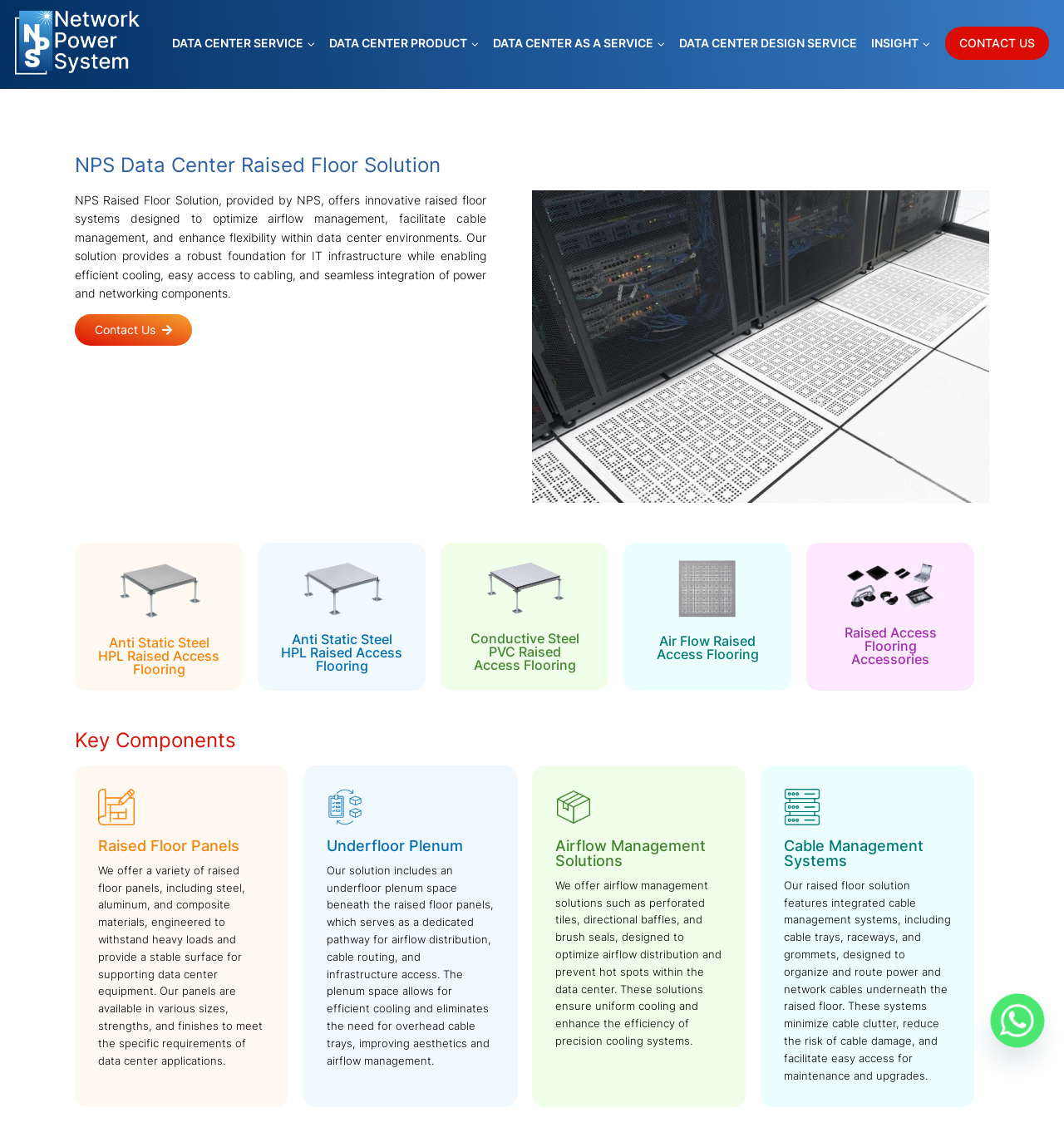Find the bounding box coordinates of the element to click in order to complete this instruction: "Click on the 'DATA CENTER SERVICE' link". The bounding box coordinates must be four float numbers between 0 and 1, denoted as [left, top, right, bottom].

[0.155, 0.024, 0.303, 0.052]